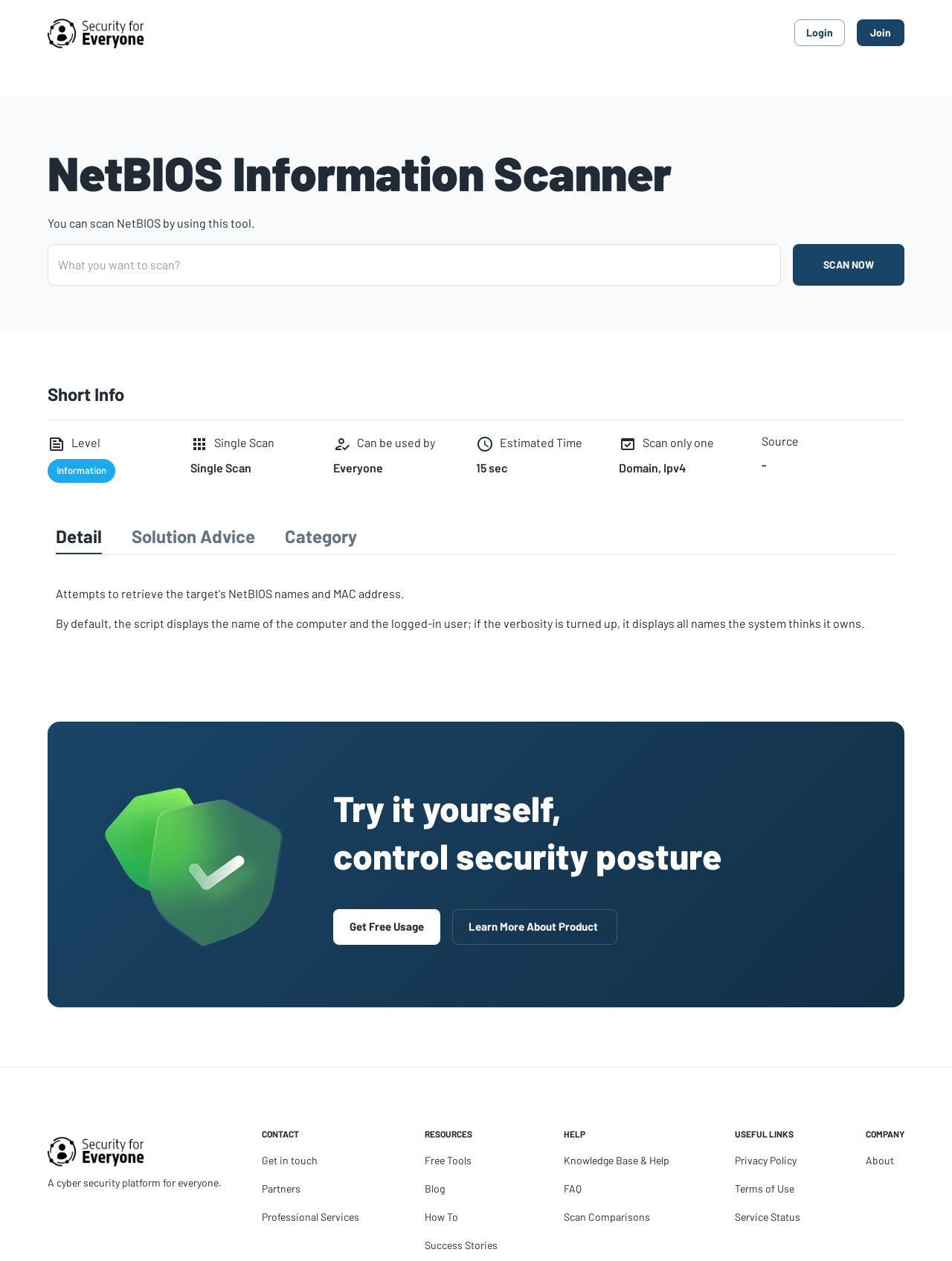Please answer the following question using a single word or phrase: 
What is the label of the first tab?

Detail